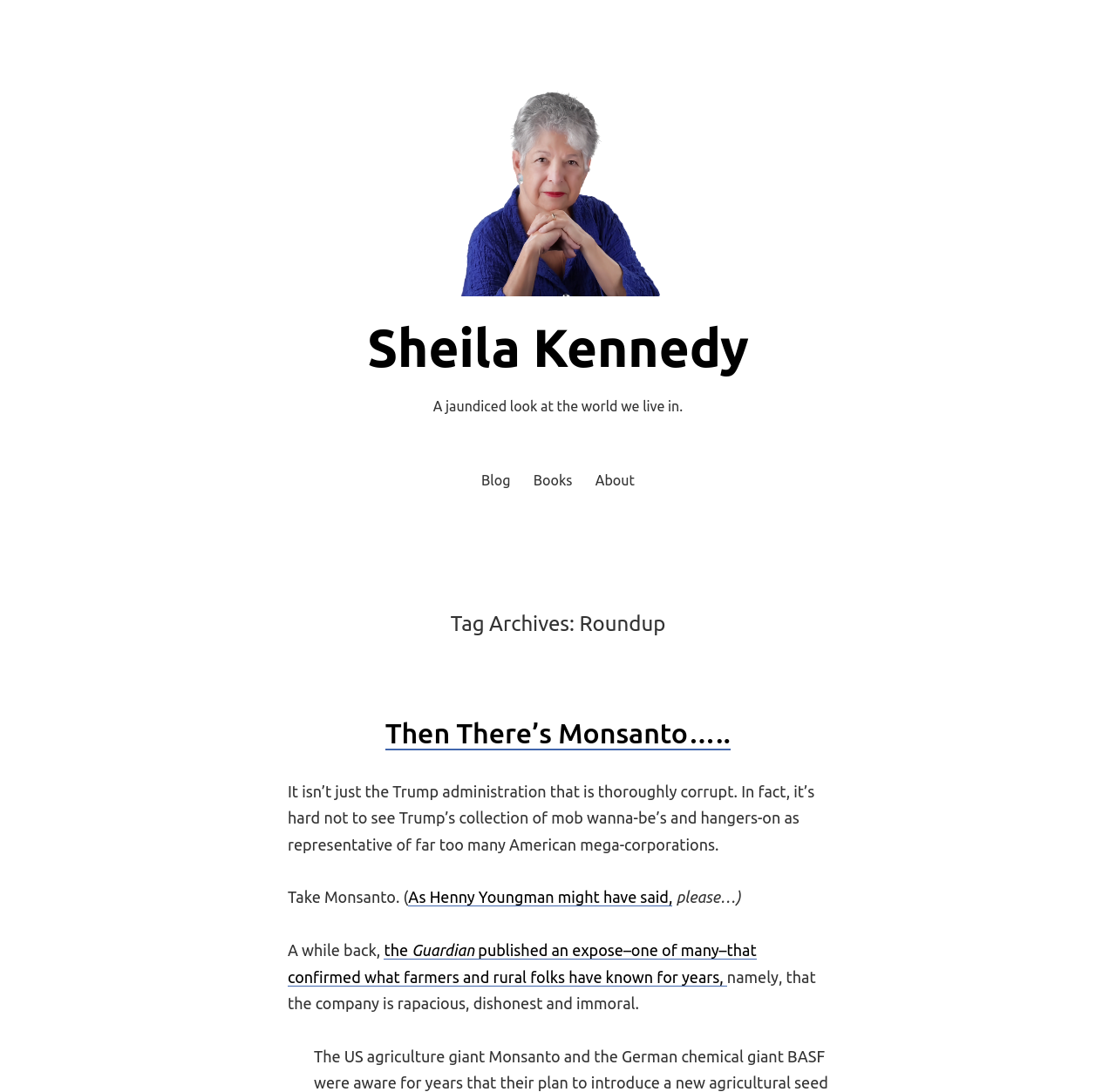What is the main topic of the article?
Refer to the image and provide a one-word or short phrase answer.

Corruption